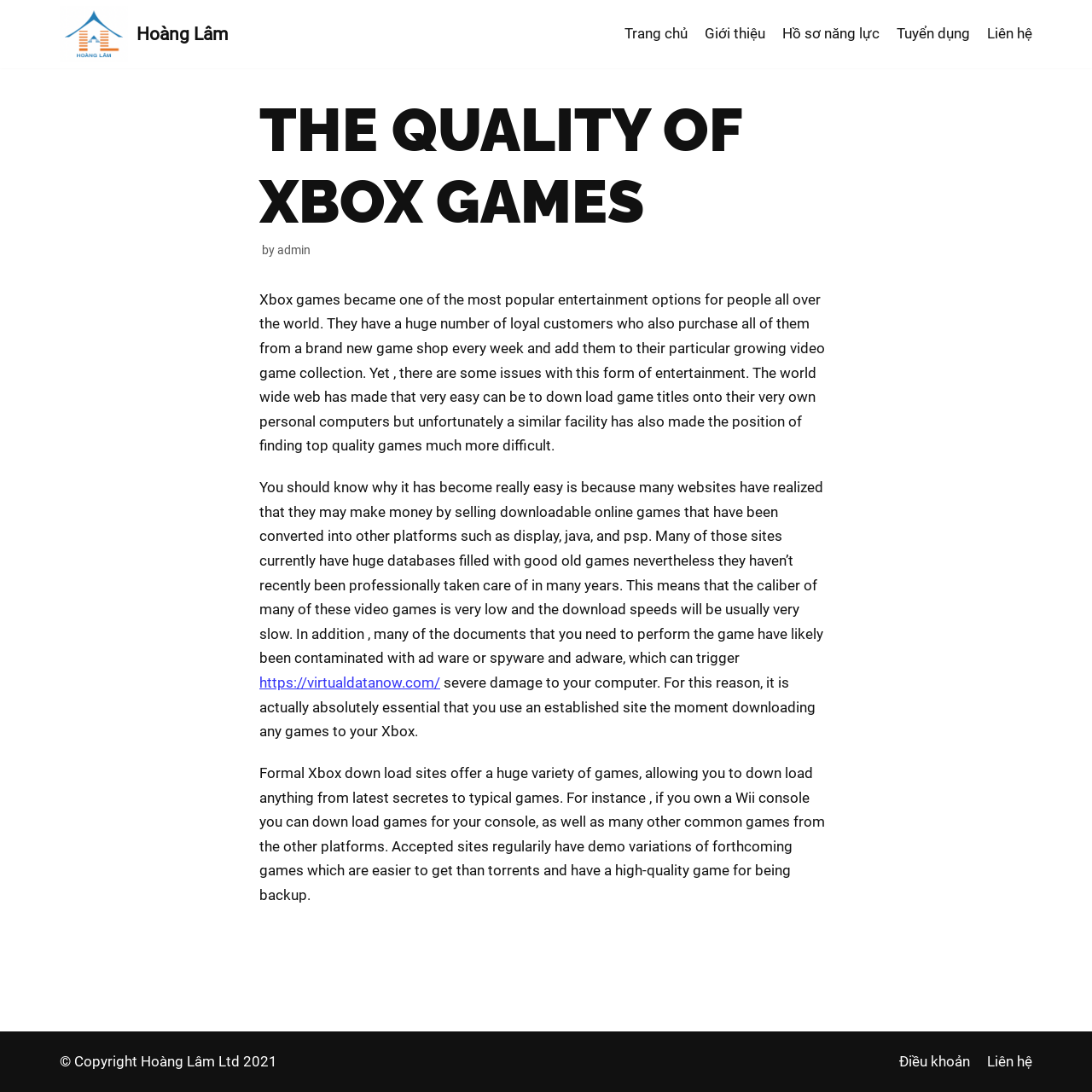Please determine the headline of the webpage and provide its content.

THE QUALITY OF XBOX GAMES